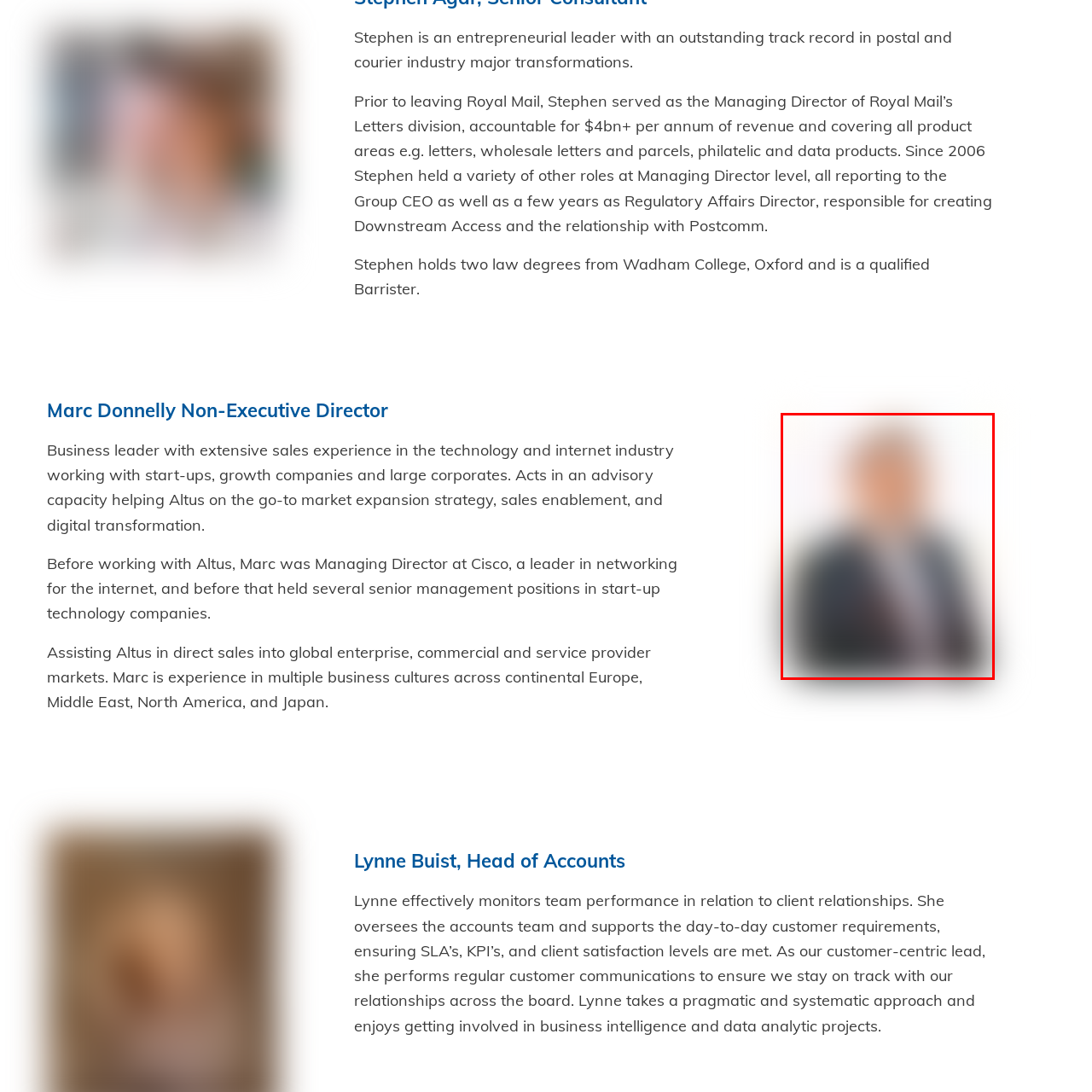Please review the image enclosed by the red bounding box and give a detailed answer to the following question, utilizing the information from the visual: What is Marc Donnelly's focus at Altus?

As stated in the caption, Marc Donnelly plays a pivotal advisory role for Altus, focusing on market strategies and digital transformation initiatives, which reflects his commitment to driving success in diverse business environments.